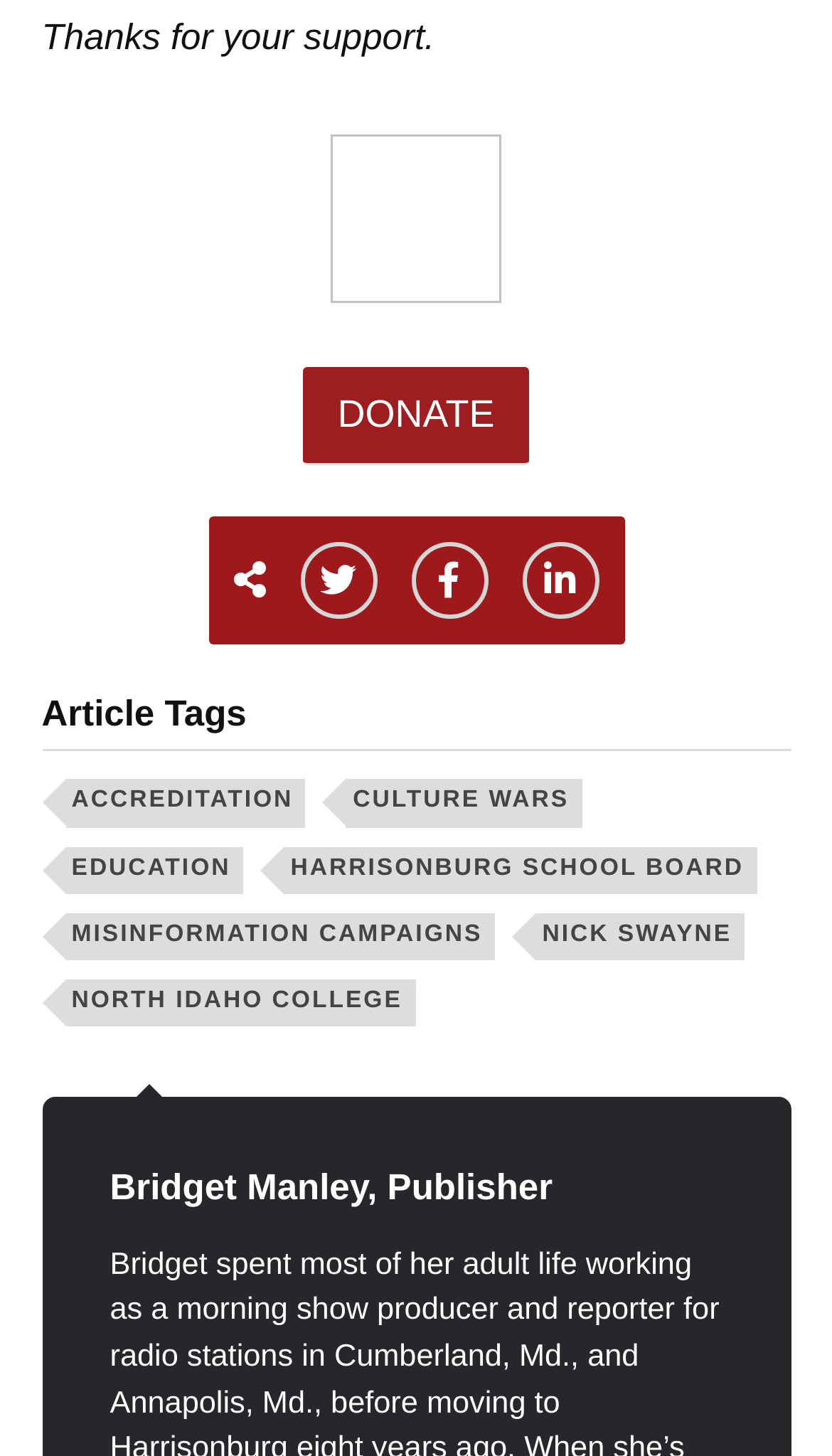What is the first article tag?
Using the image as a reference, answer with just one word or a short phrase.

ACCREDITATION